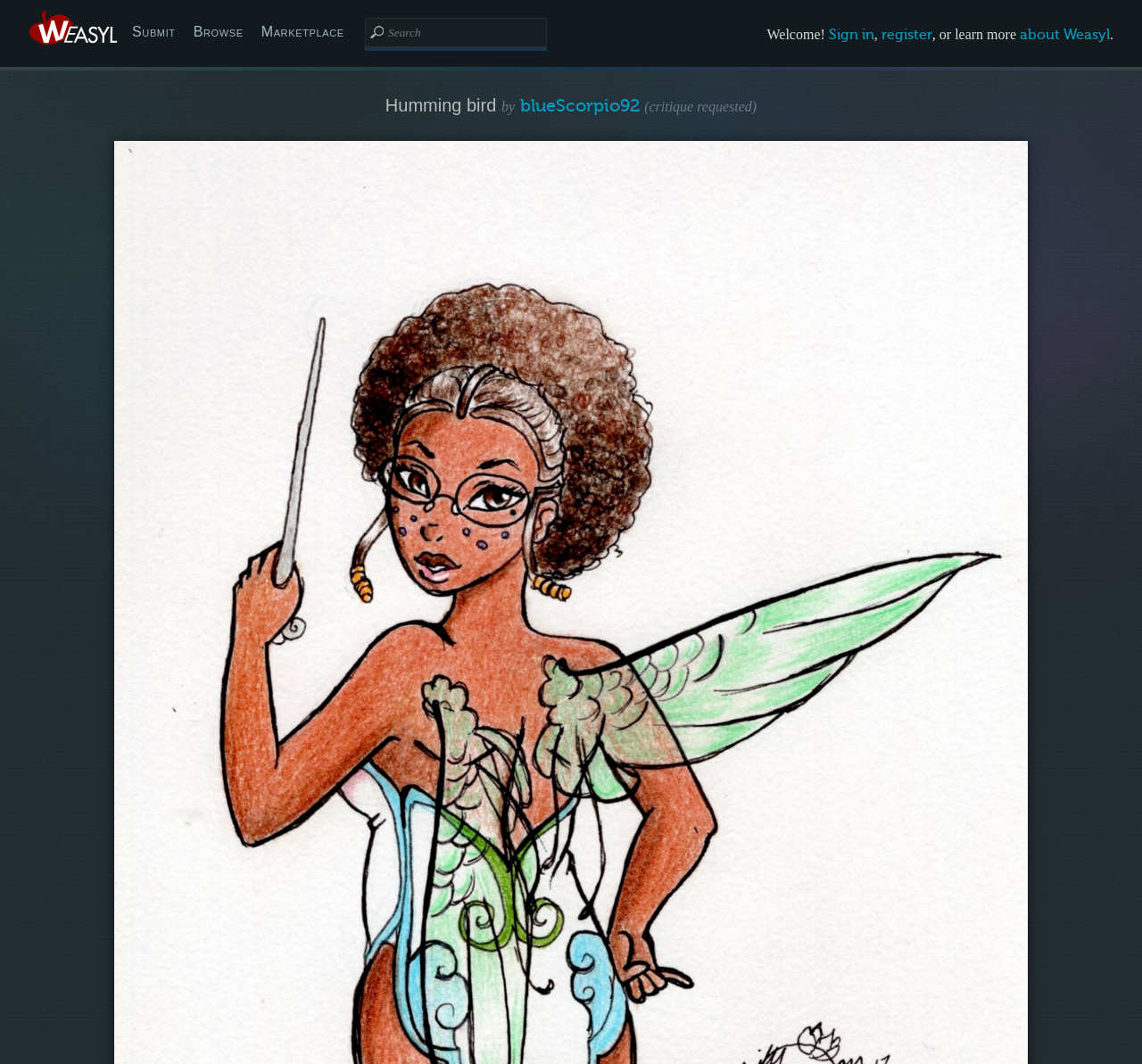Present a detailed account of what is displayed on the webpage.

The webpage appears to be a profile or artwork page on a platform called Weasyl. At the top left, there is a heading that reads "Weasyl" accompanied by an image of the same name. Below this, there is a larger heading that welcomes users and provides links to sign in, register, or learn more about Weasyl.

To the right of the welcome heading, there are three links: "Sign in", "register", and "about Weasyl". A small period mark is placed after the last link. Above these links, there are three more links: "Submit", "Browse", and "Marketplace", which are aligned horizontally.

In the middle of the page, there is a search box labeled "Search Weasyl". Below the search box, there is a heading that reads "Humming bird by blueScorpio92 (critique requested)". This heading is accompanied by a link to the user "blueScorpio92". The meta description mentions something about missing colored pencils and experimenting with other mediums, but this text is not directly visible on the webpage.